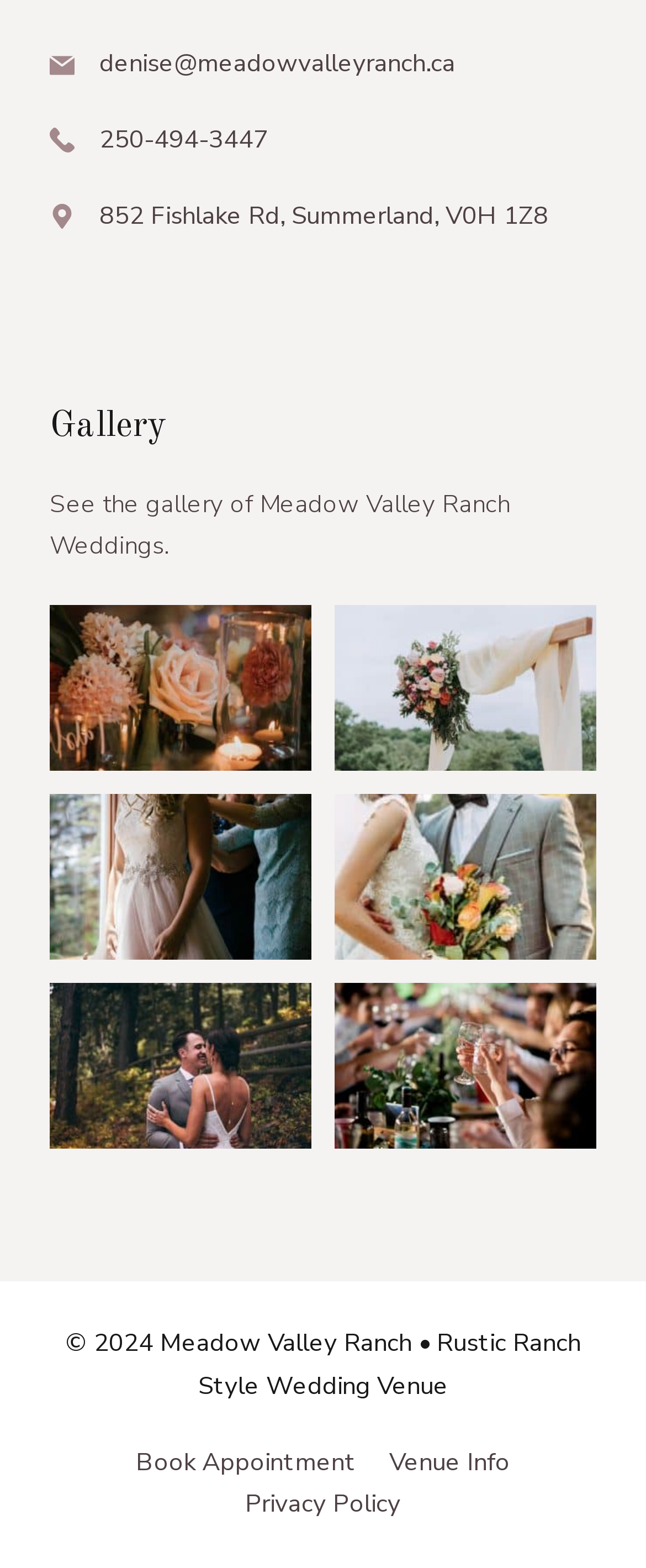Please locate the bounding box coordinates for the element that should be clicked to achieve the following instruction: "View the gallery". Ensure the coordinates are given as four float numbers between 0 and 1, i.e., [left, top, right, bottom].

[0.077, 0.257, 0.923, 0.287]